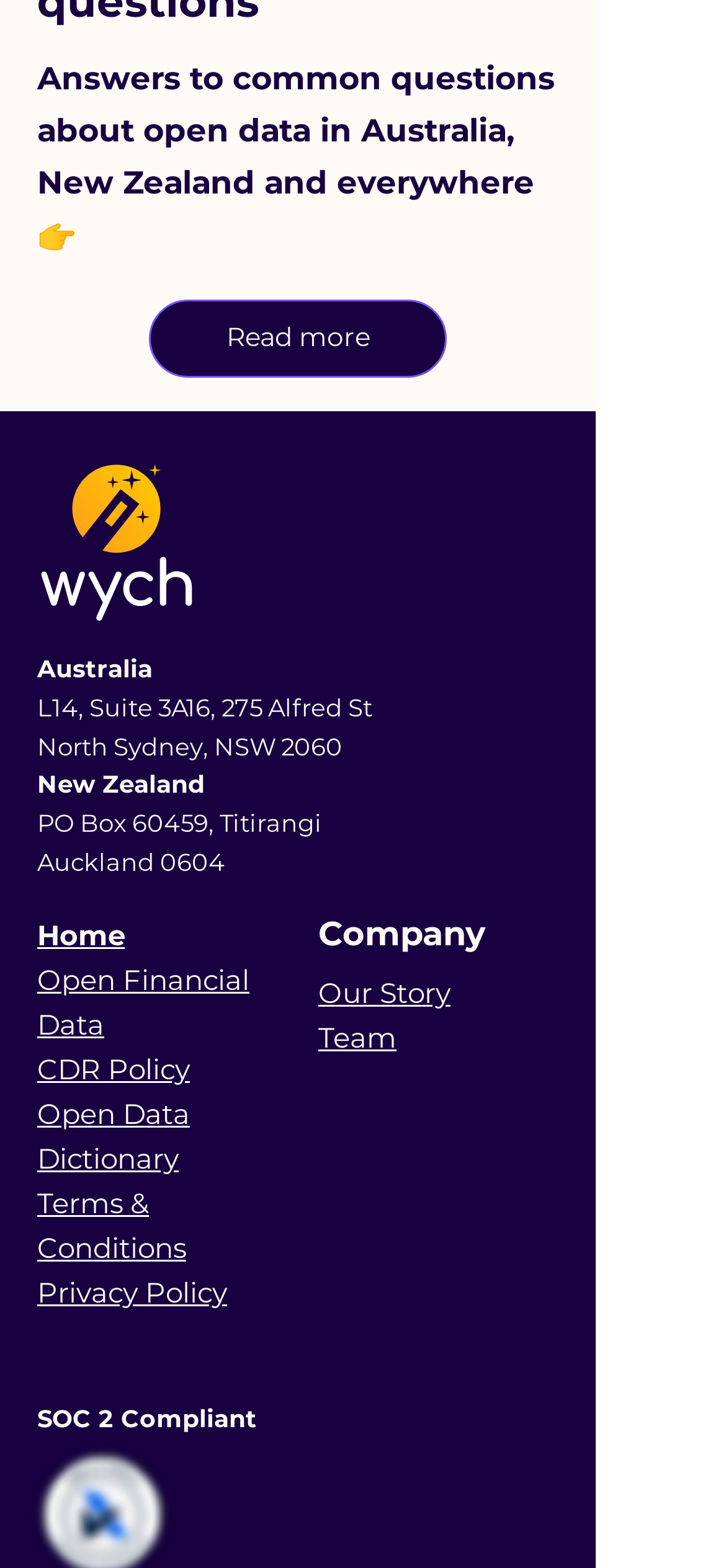Please specify the bounding box coordinates of the clickable region necessary for completing the following instruction: "Go to Home page". The coordinates must consist of four float numbers between 0 and 1, i.e., [left, top, right, bottom].

[0.051, 0.585, 0.172, 0.607]